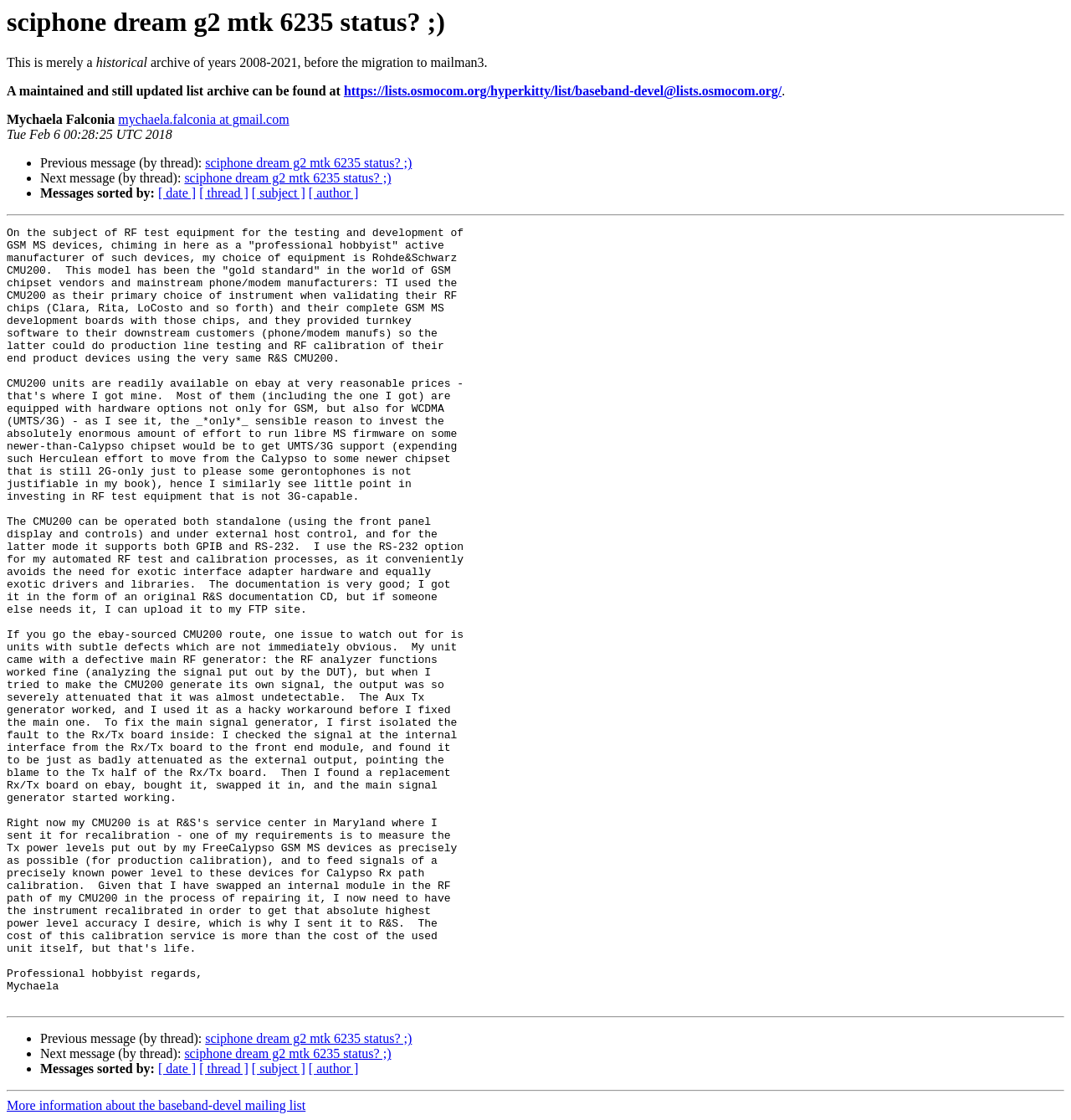Predict the bounding box of the UI element based on the description: "https://lists.osmocom.org/hyperkitty/list/baseband-devel@lists.osmocom.org/". The coordinates should be four float numbers between 0 and 1, formatted as [left, top, right, bottom].

[0.321, 0.075, 0.73, 0.088]